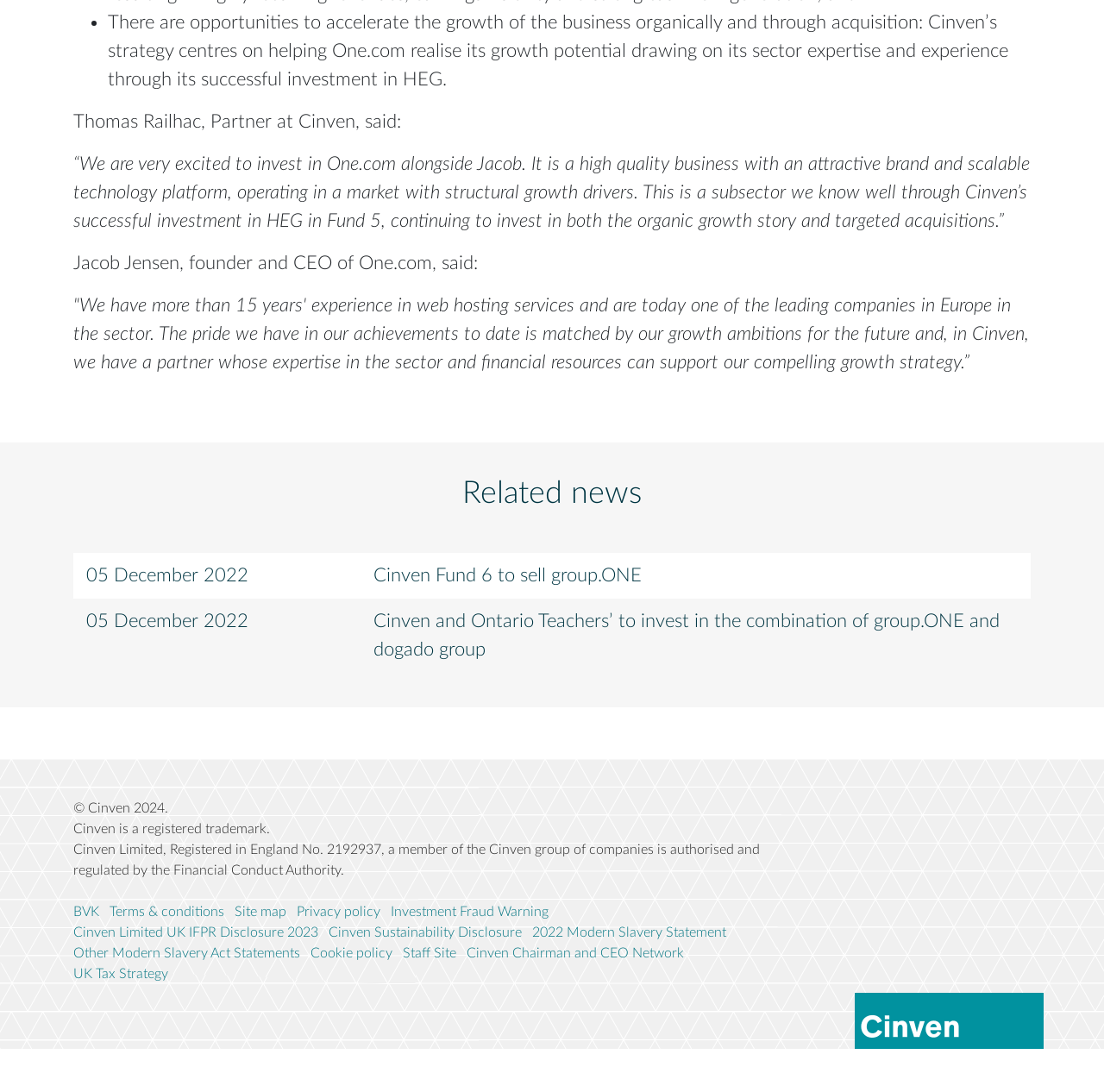Please identify the bounding box coordinates of the element I need to click to follow this instruction: "View related news".

[0.066, 0.437, 0.934, 0.468]